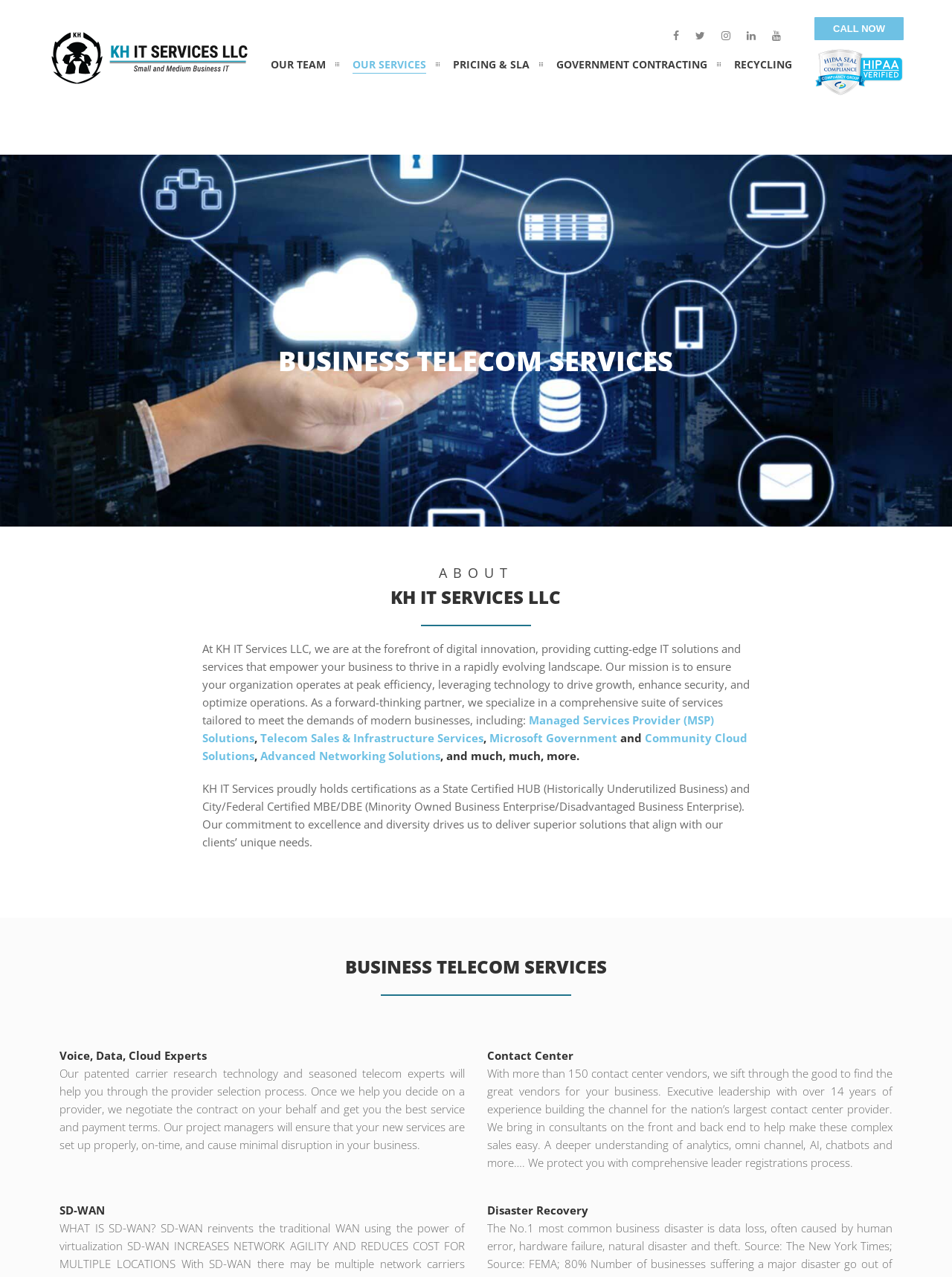Based on the image, please elaborate on the answer to the following question:
What is the purpose of the company's telecom experts?

According to the 'BUSINESS TELECOM SERVICES' section, the company's telecom experts use patented carrier research technology to help with provider selection and negotiate contracts on behalf of the clients.